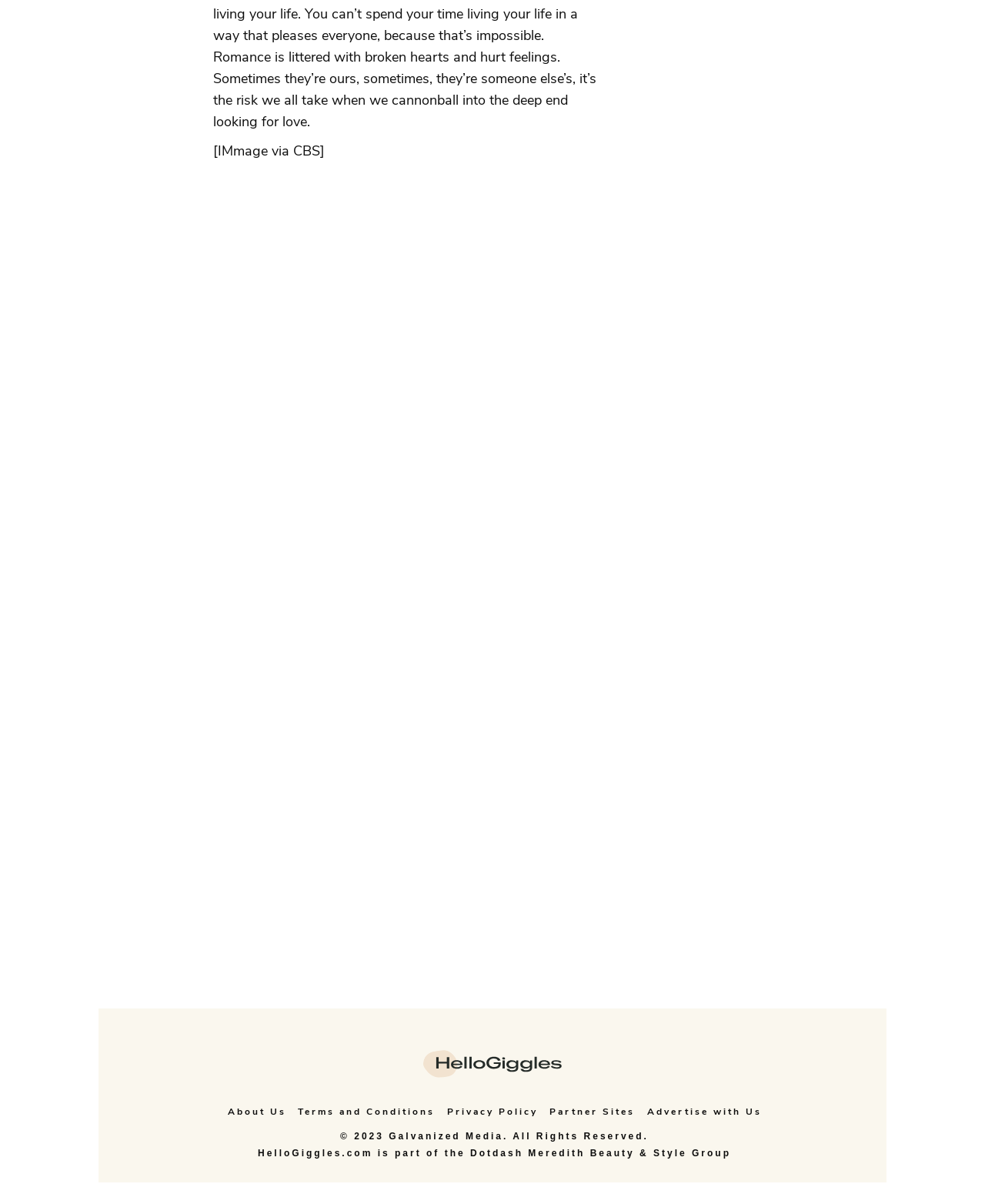Find and provide the bounding box coordinates for the UI element described with: "title="HelloGiggles"".

[0.43, 0.903, 0.57, 0.915]